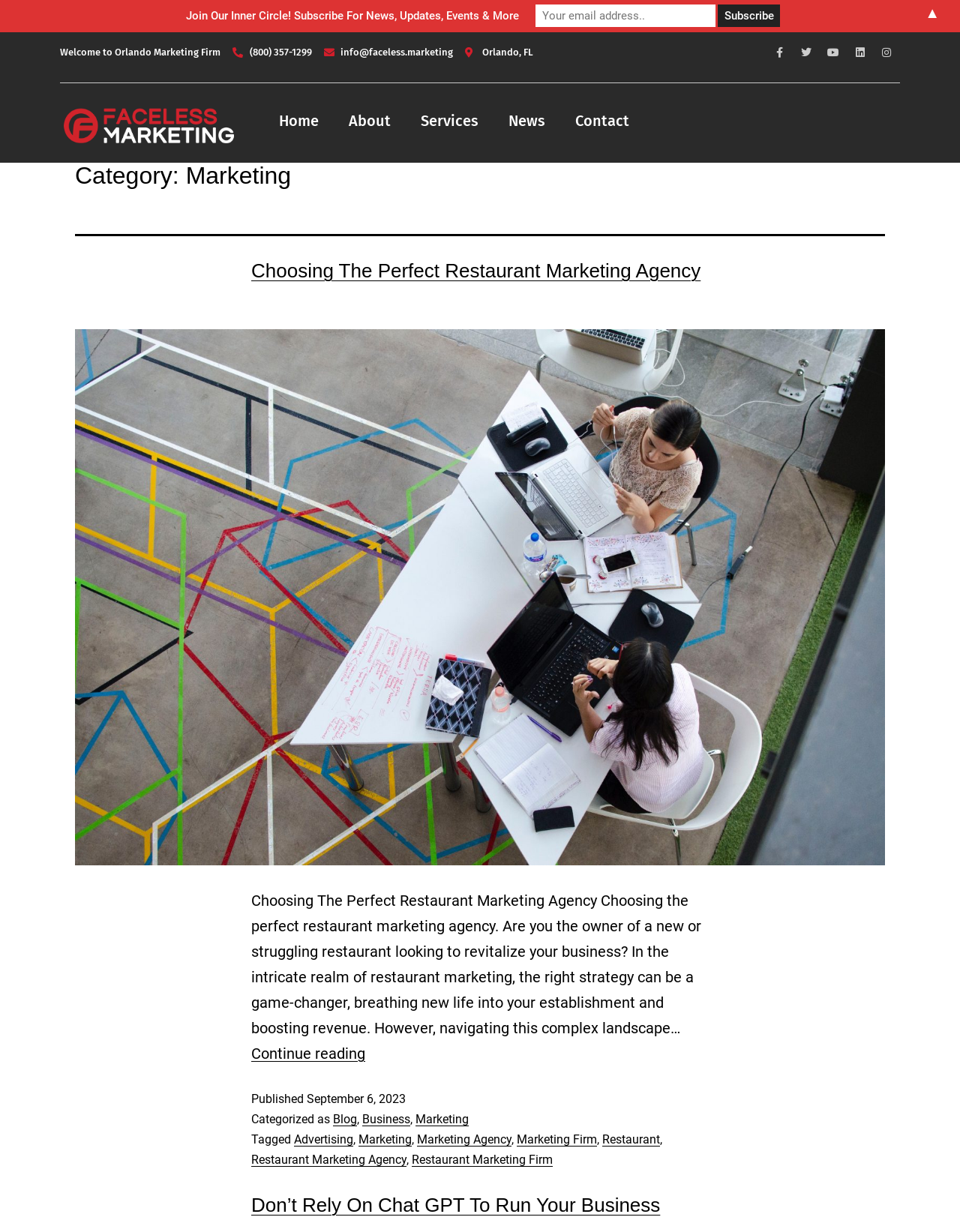Extract the bounding box of the UI element described as: "Restaurant Marketing Firm".

[0.429, 0.936, 0.576, 0.947]